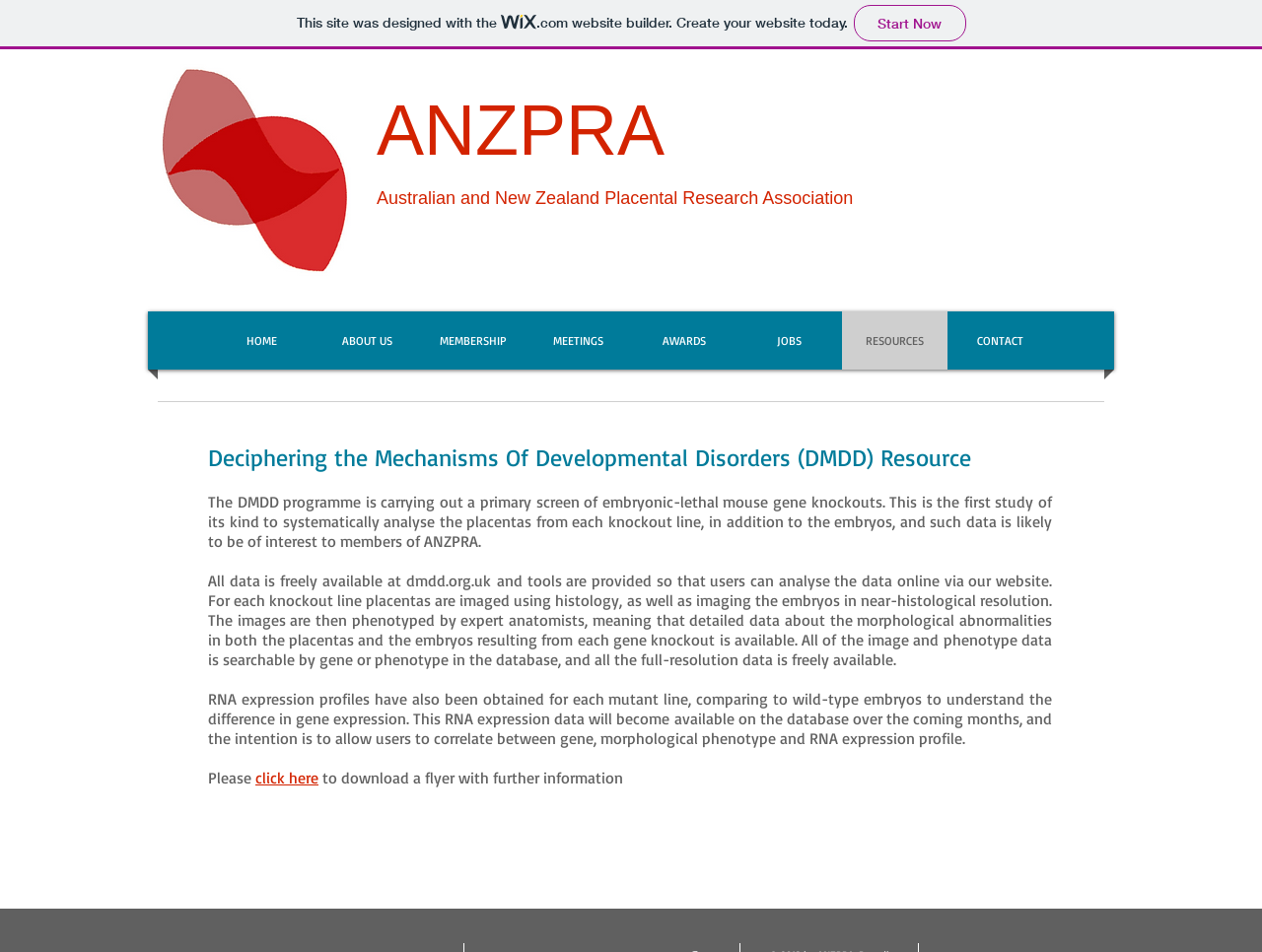What is the purpose of the DMDD programme?
Please provide a single word or phrase based on the screenshot.

To study embryonic-lethal mouse gene knockouts